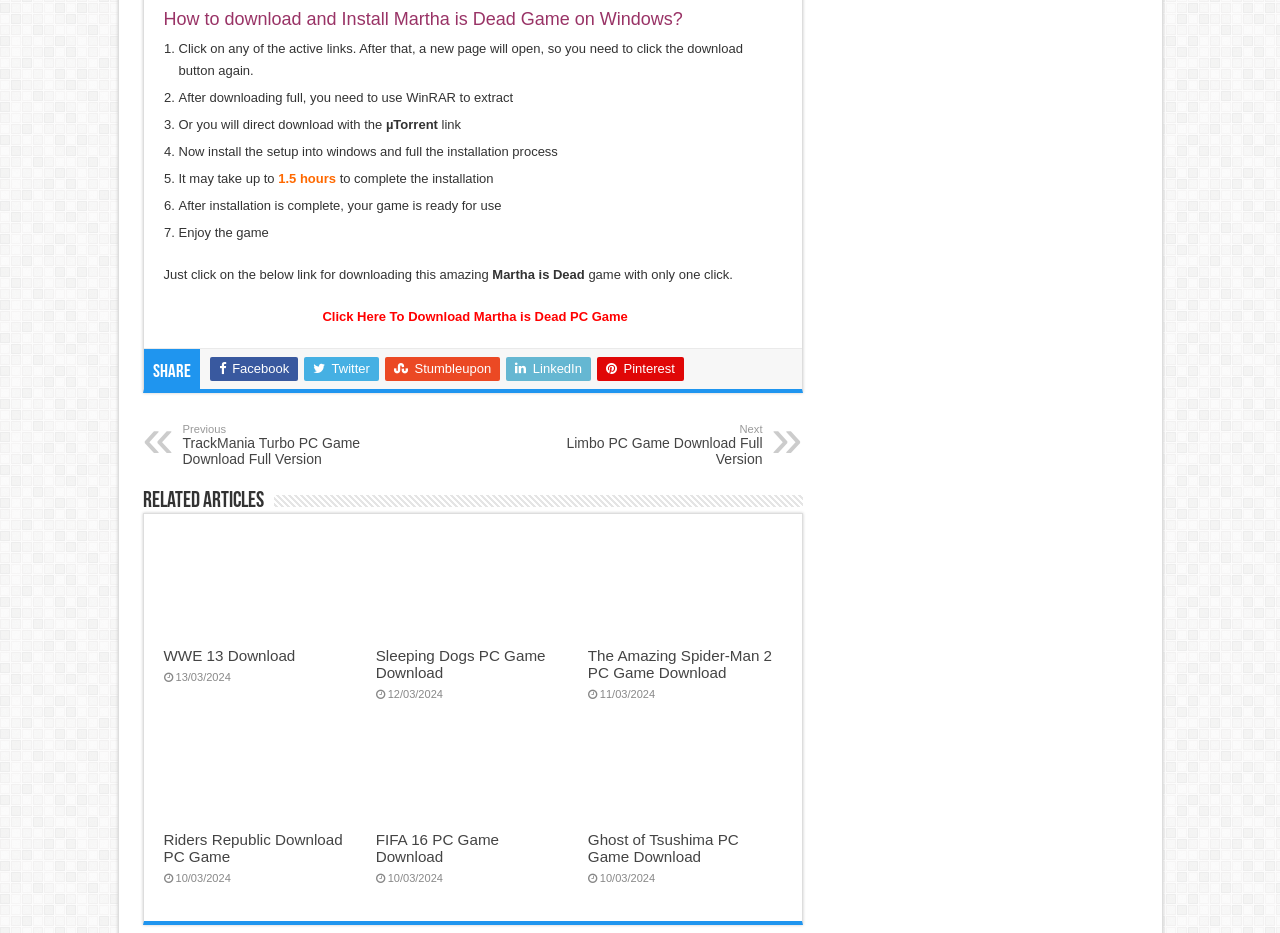Provide a single word or phrase answer to the question: 
What are the social media platforms available for sharing?

Facebook, Twitter, Stumbleupon, LinkedIn, Pinterest